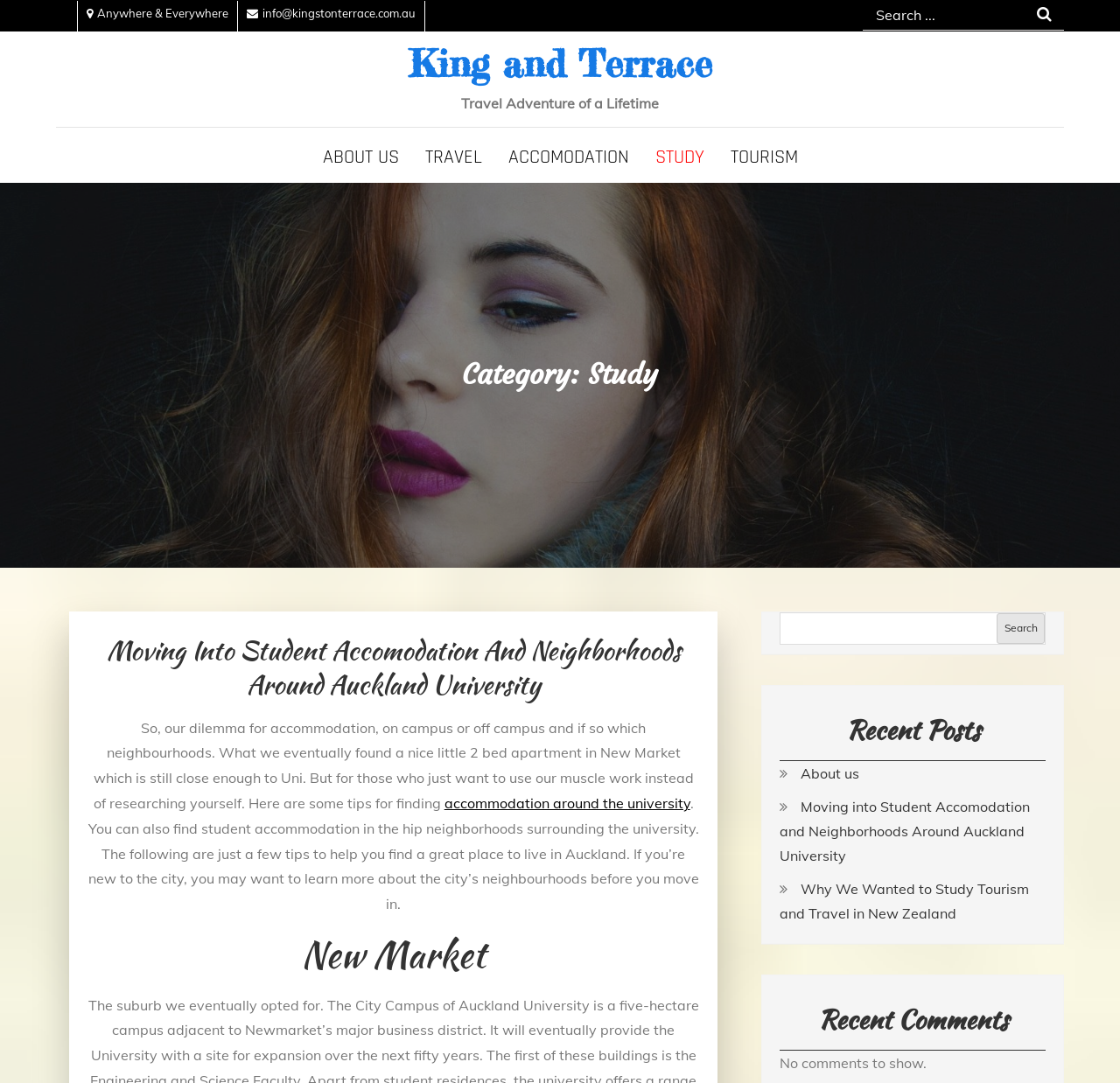Using the element description: "Tourism", determine the bounding box coordinates. The coordinates should be in the format [left, top, right, bottom], with values between 0 and 1.

[0.642, 0.126, 0.722, 0.164]